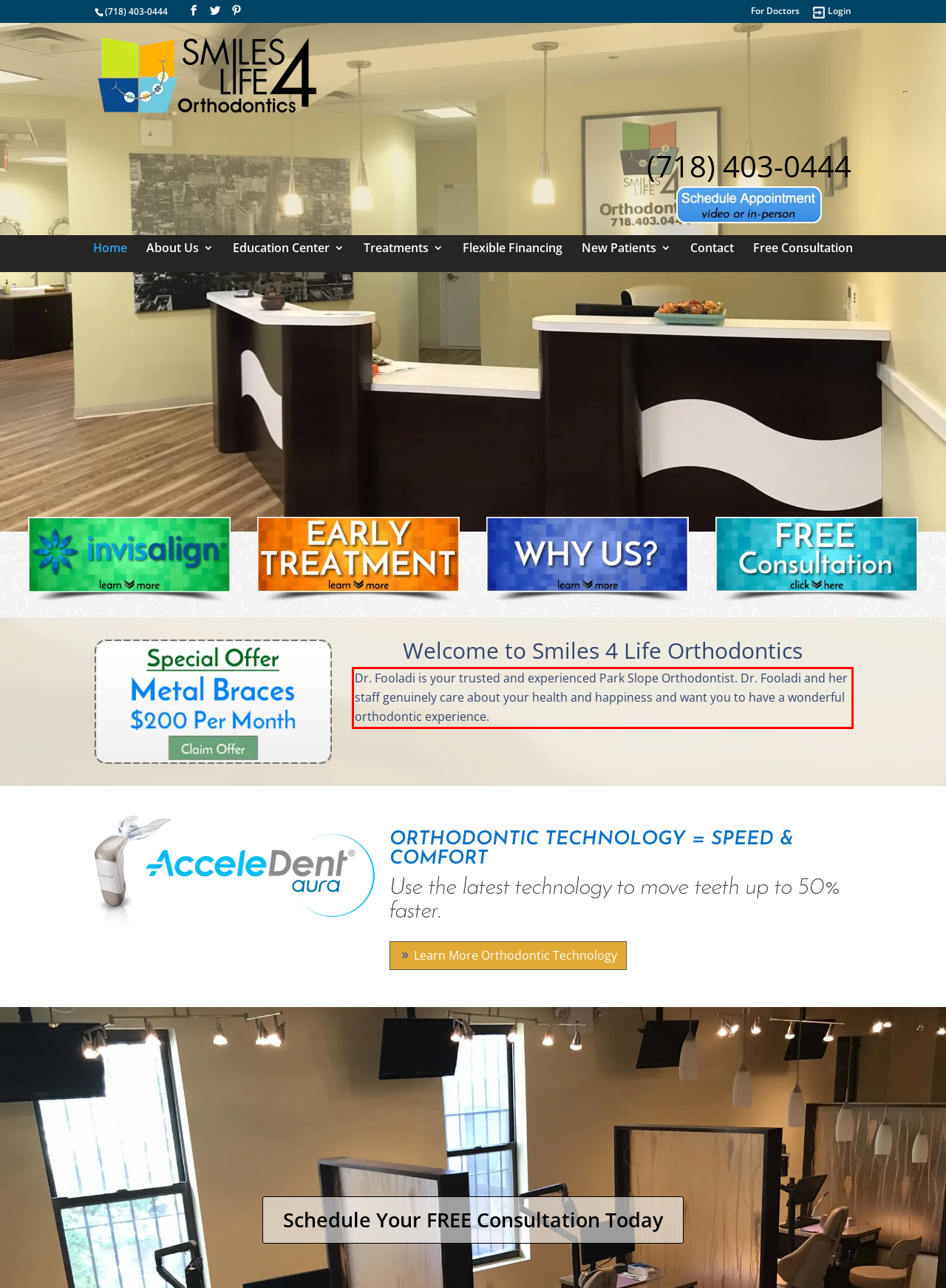Please take the screenshot of the webpage, find the red bounding box, and generate the text content that is within this red bounding box.

Dr. Fooladi is your trusted and experienced Park Slope Orthodontist. Dr. Fooladi and her staff genuinely care about your health and happiness and want you to have a wonderful orthodontic experience.